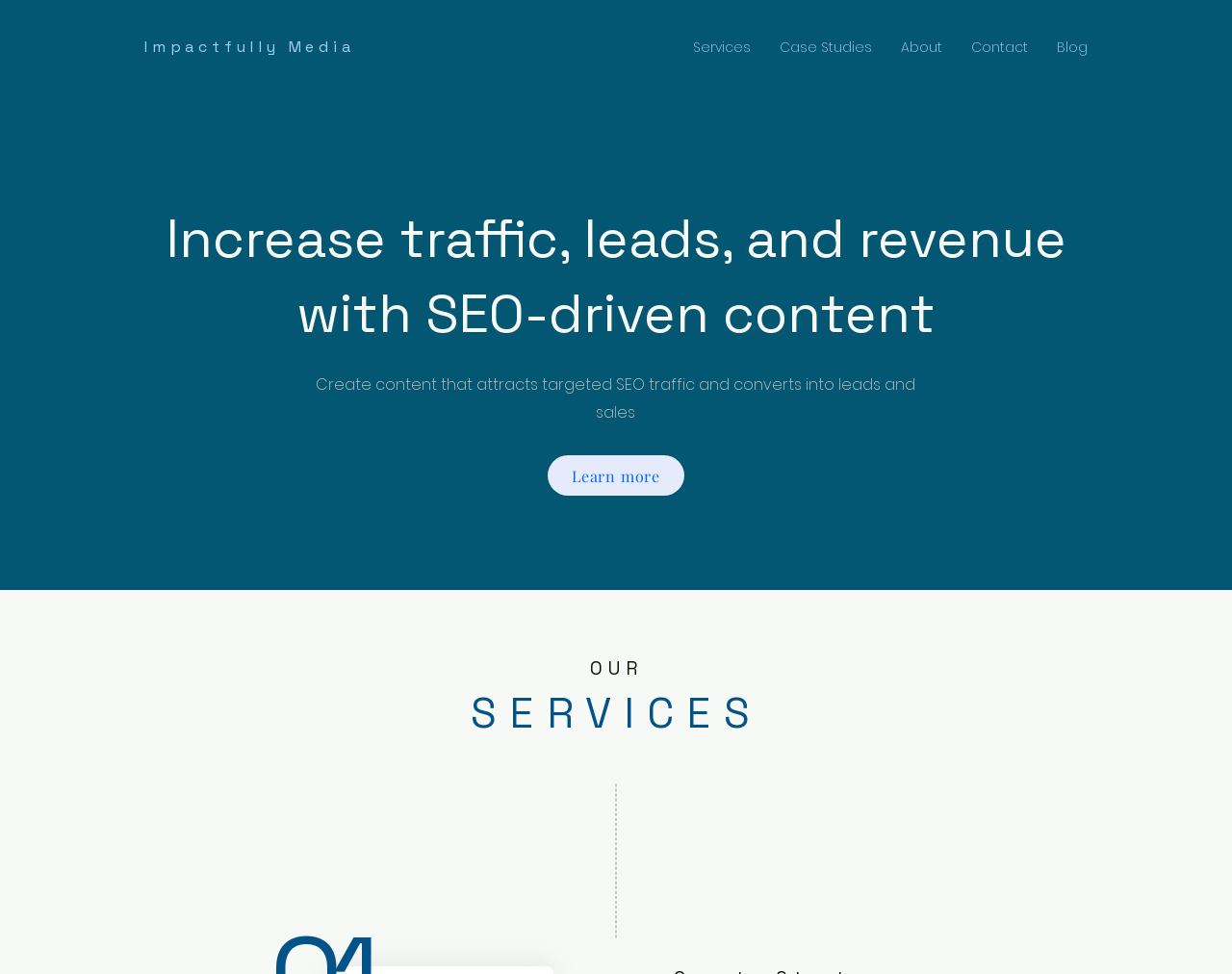Provide your answer to the question using just one word or phrase: What services are offered?

SEO and Content Marketing